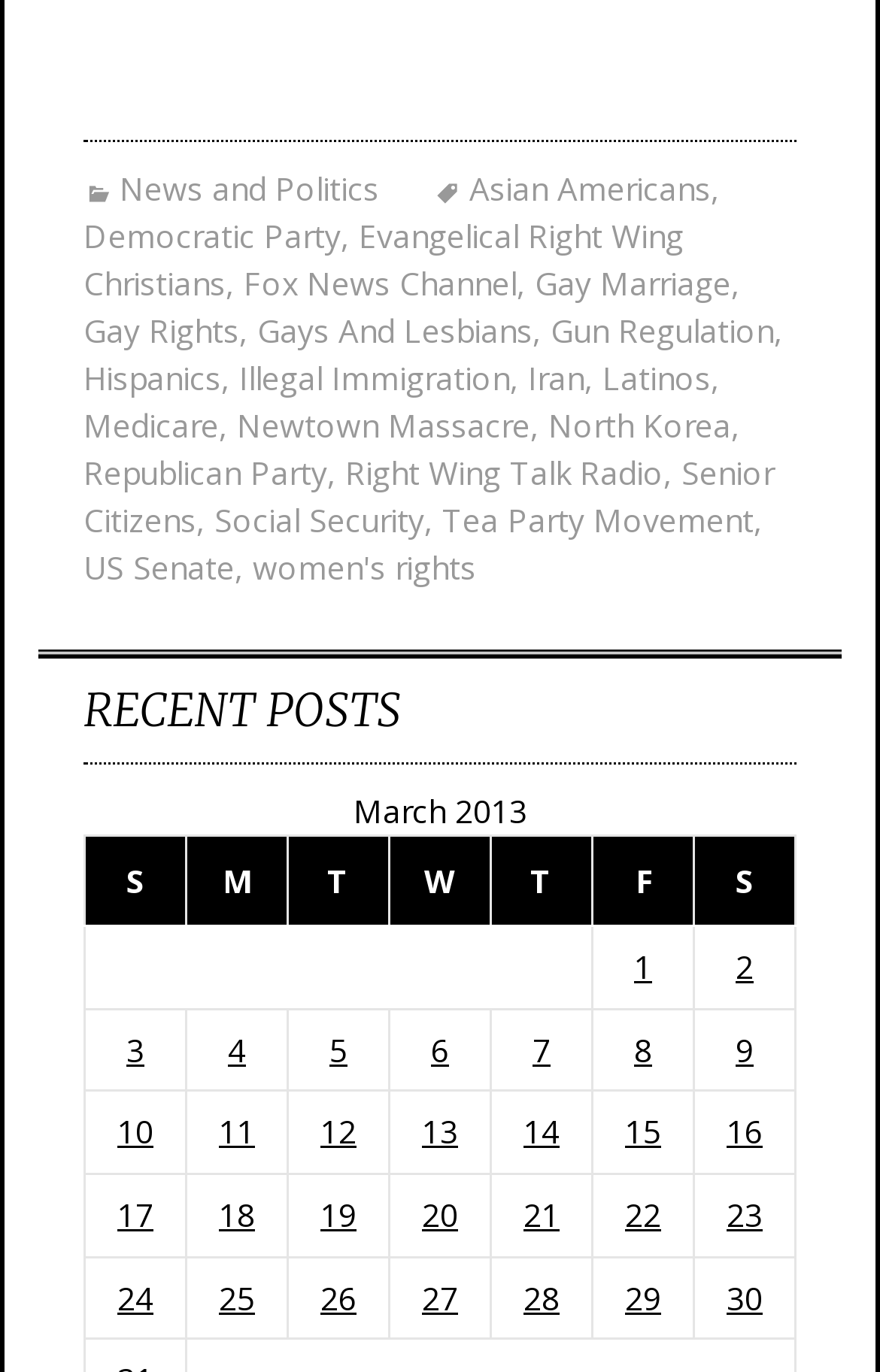Bounding box coordinates are specified in the format (top-left x, top-left y, bottom-right x, bottom-right y). All values are floating point numbers bounded between 0 and 1. Please provide the bounding box coordinate of the region this sentence describes: Social Security

[0.244, 0.363, 0.482, 0.394]